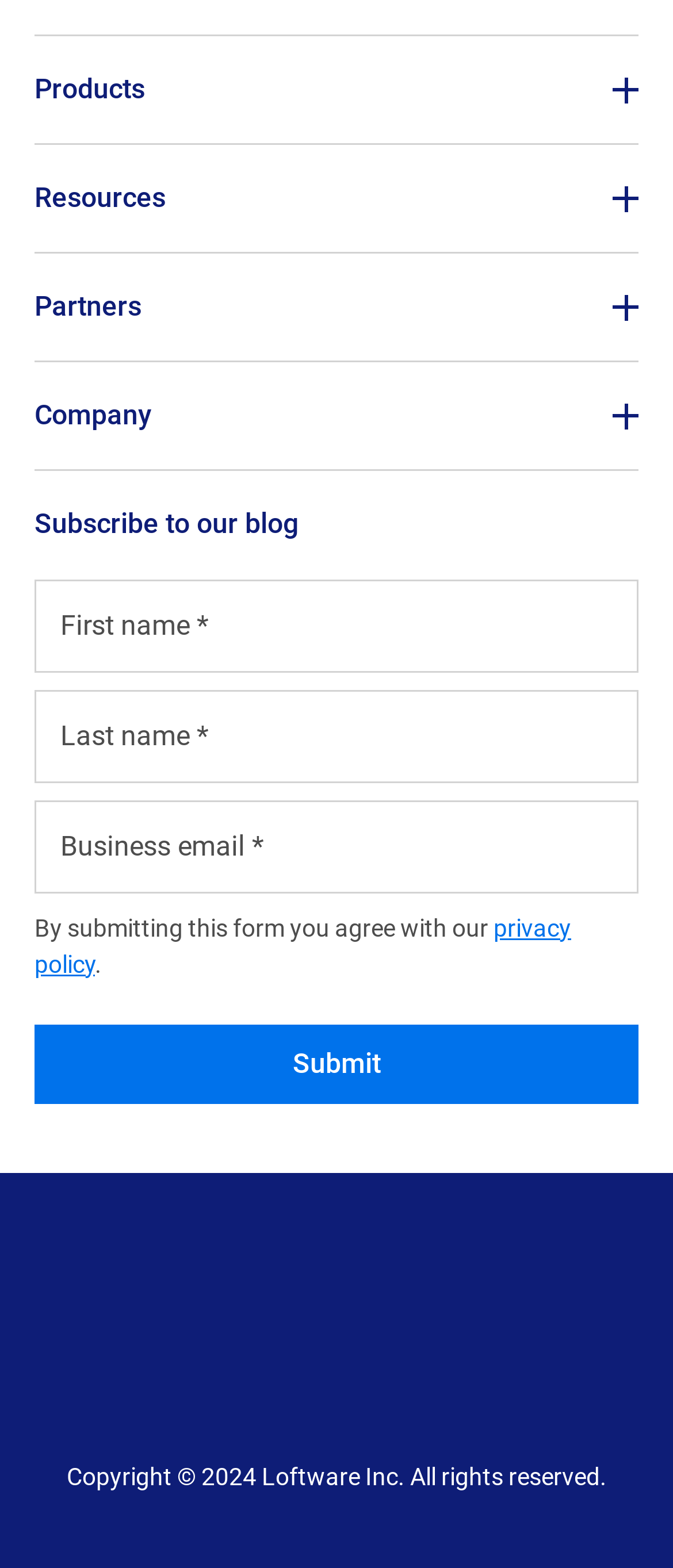Identify the bounding box coordinates of the clickable region required to complete the instruction: "Visit the 'About us' page". The coordinates should be given as four float numbers within the range of 0 and 1, i.e., [left, top, right, bottom].

[0.051, 0.355, 0.213, 0.381]